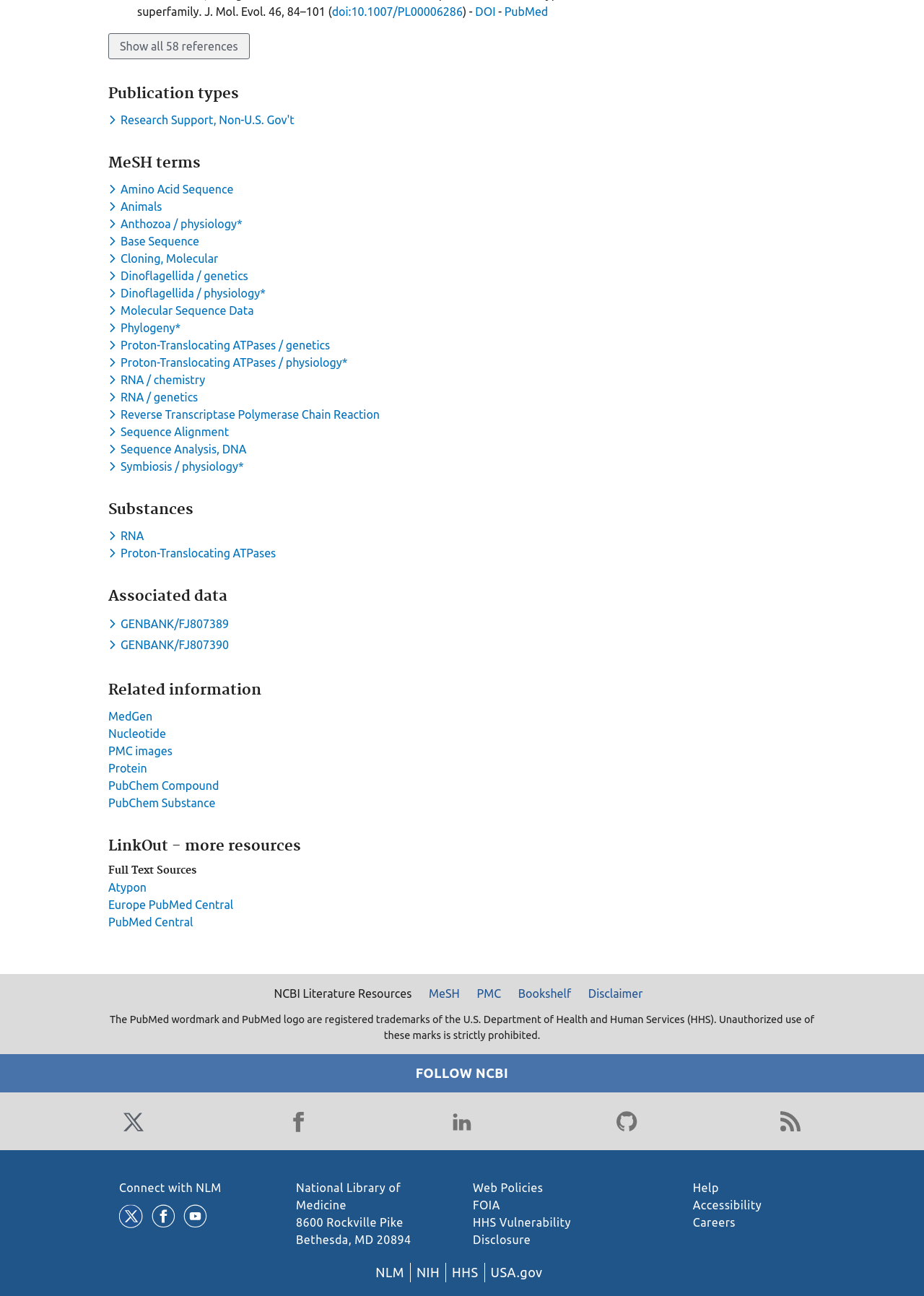Ascertain the bounding box coordinates for the UI element detailed here: "Proton-Translocating ATPases / physiology*". The coordinates should be provided as [left, top, right, bottom] with each value being a float between 0 and 1.

[0.117, 0.275, 0.38, 0.285]